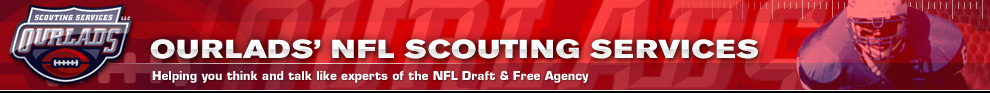Use a single word or phrase to respond to the question:
What is the shape of the graphic on the banner?

Football